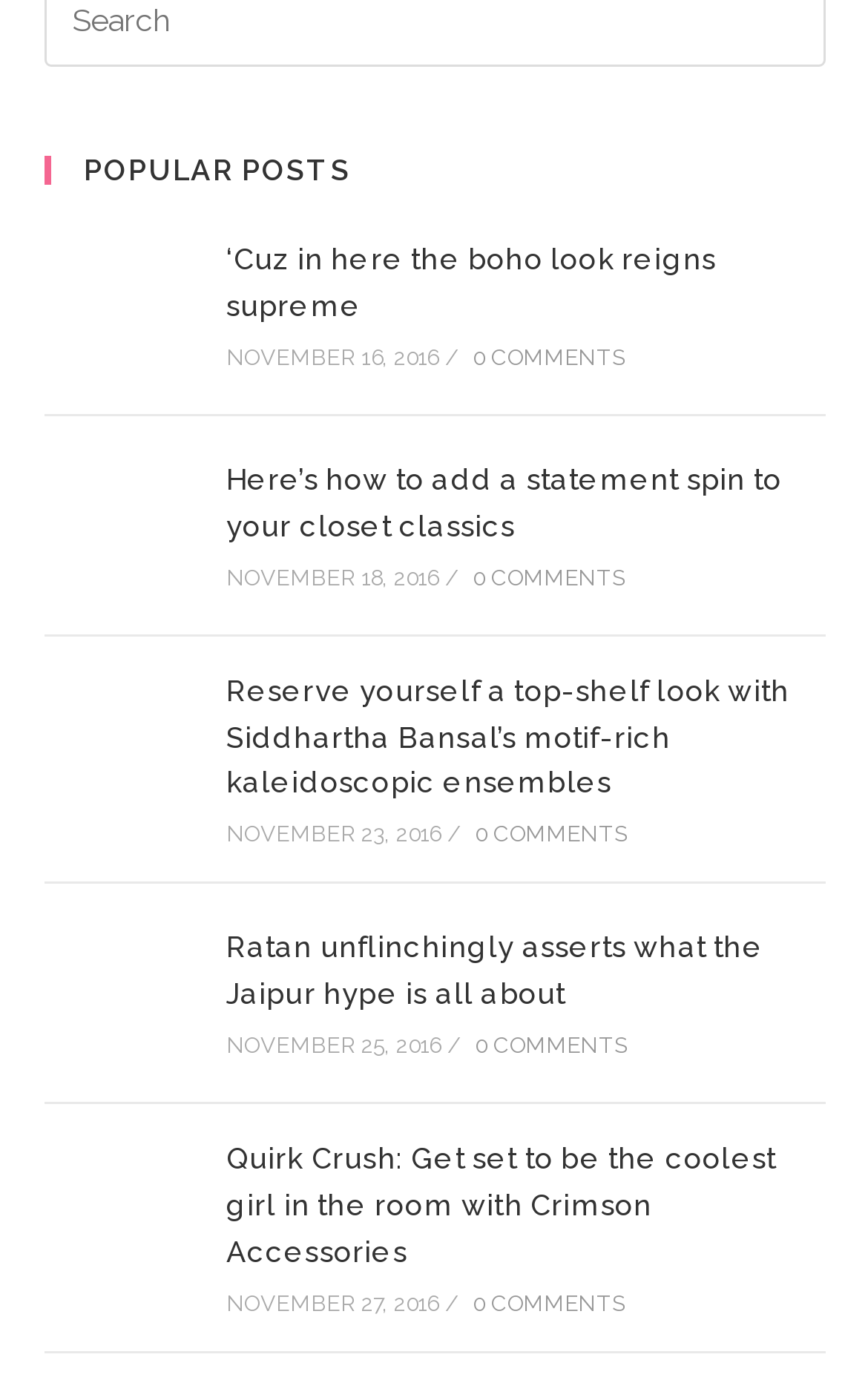Are there any posts with comments on this page?
Please provide a single word or phrase answer based on the image.

No